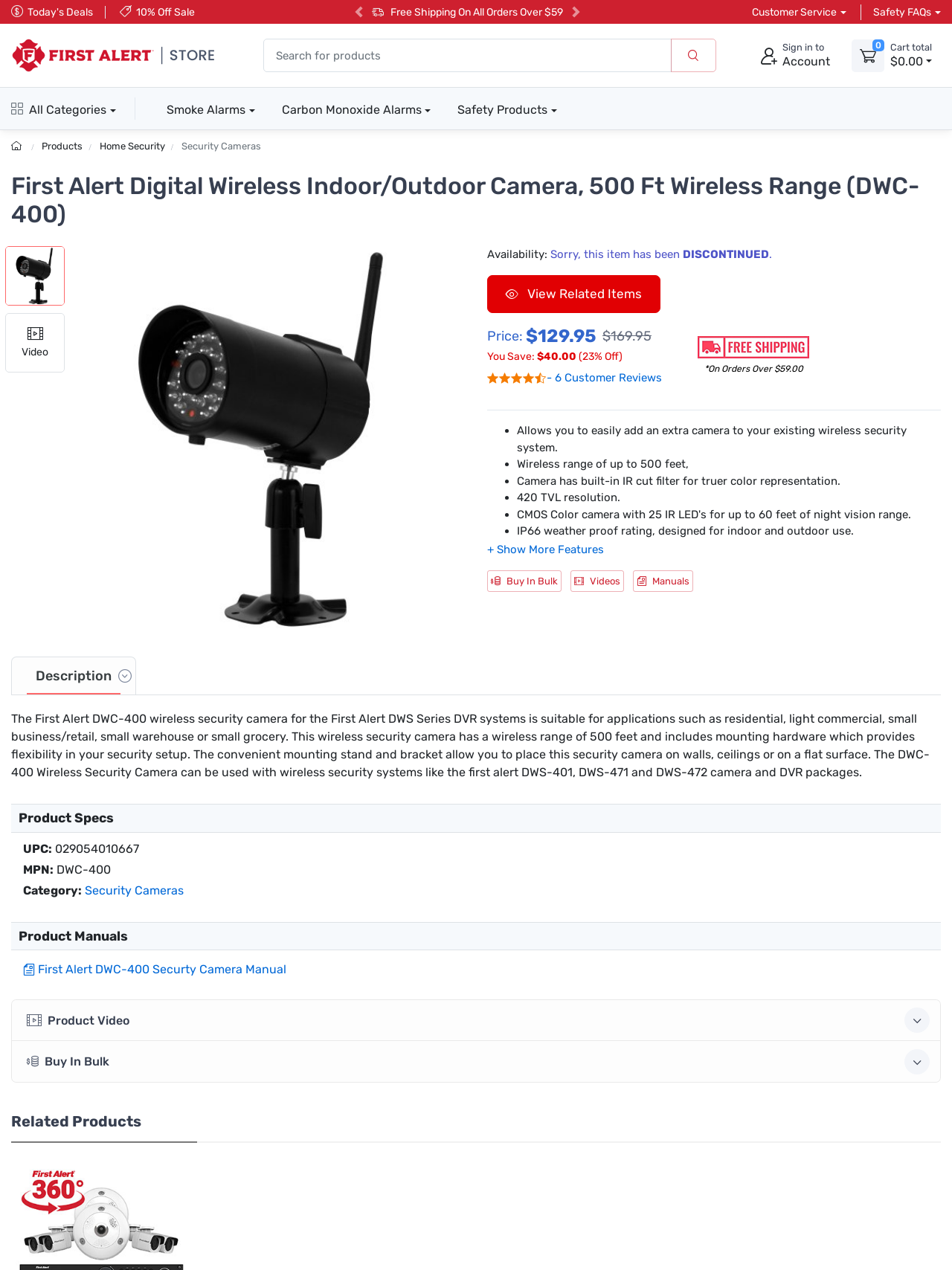Show the bounding box coordinates of the element that should be clicked to complete the task: "Sign in to account".

[0.79, 0.03, 0.882, 0.057]